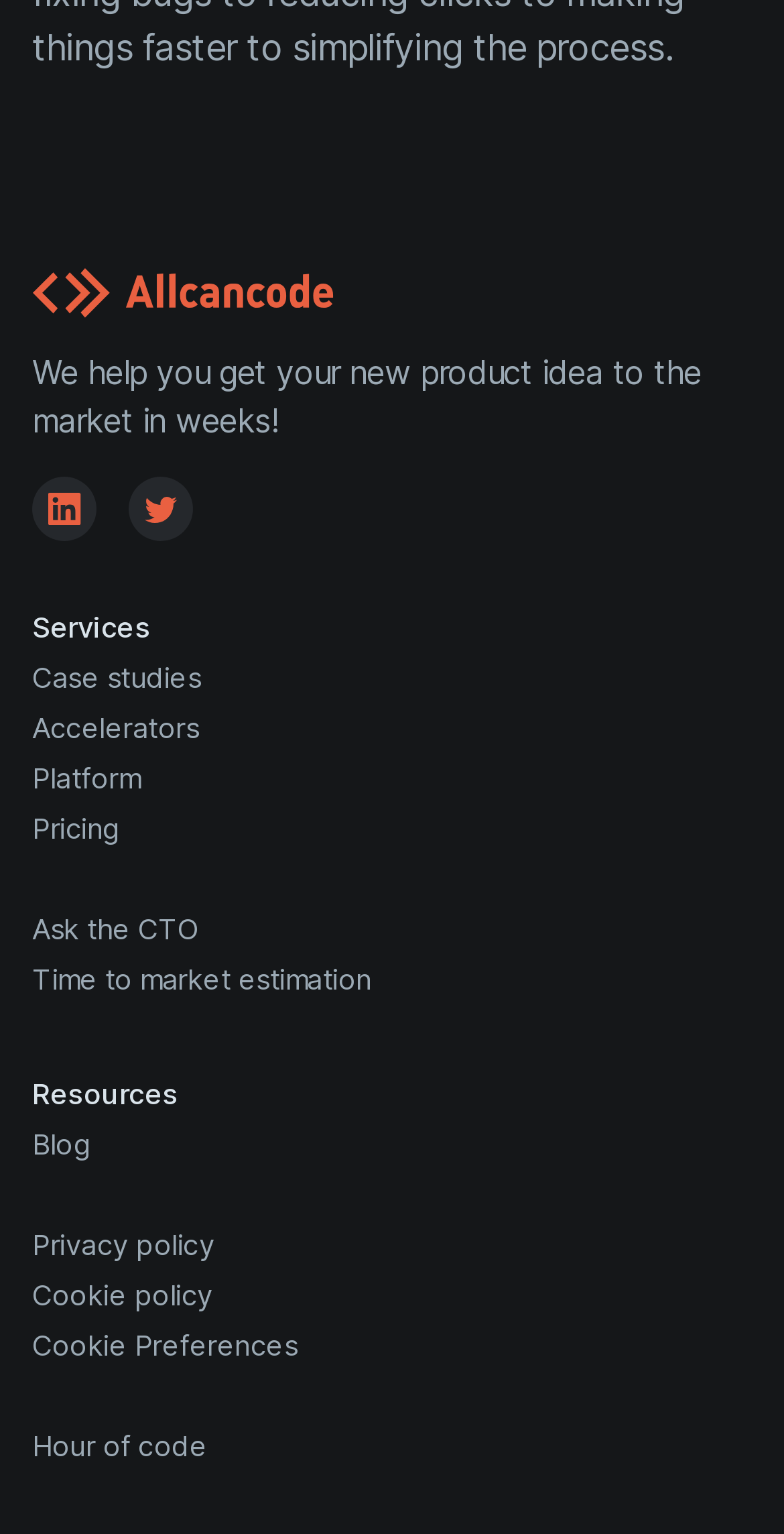What is the last resource listed?
Using the image as a reference, give a one-word or short phrase answer.

Hour of code